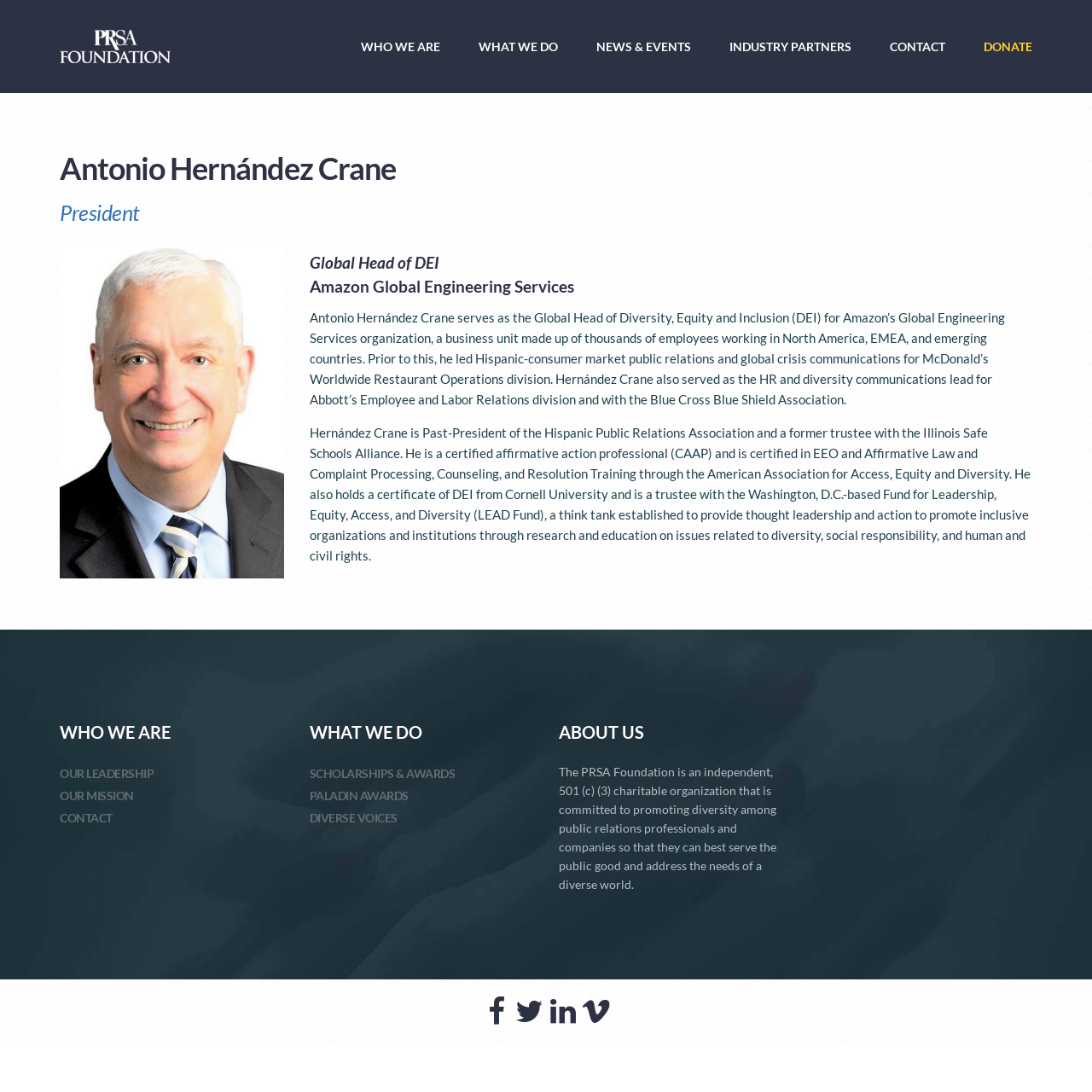Locate the bounding box coordinates of the element that should be clicked to execute the following instruction: "Subscribe to the newsletter".

None